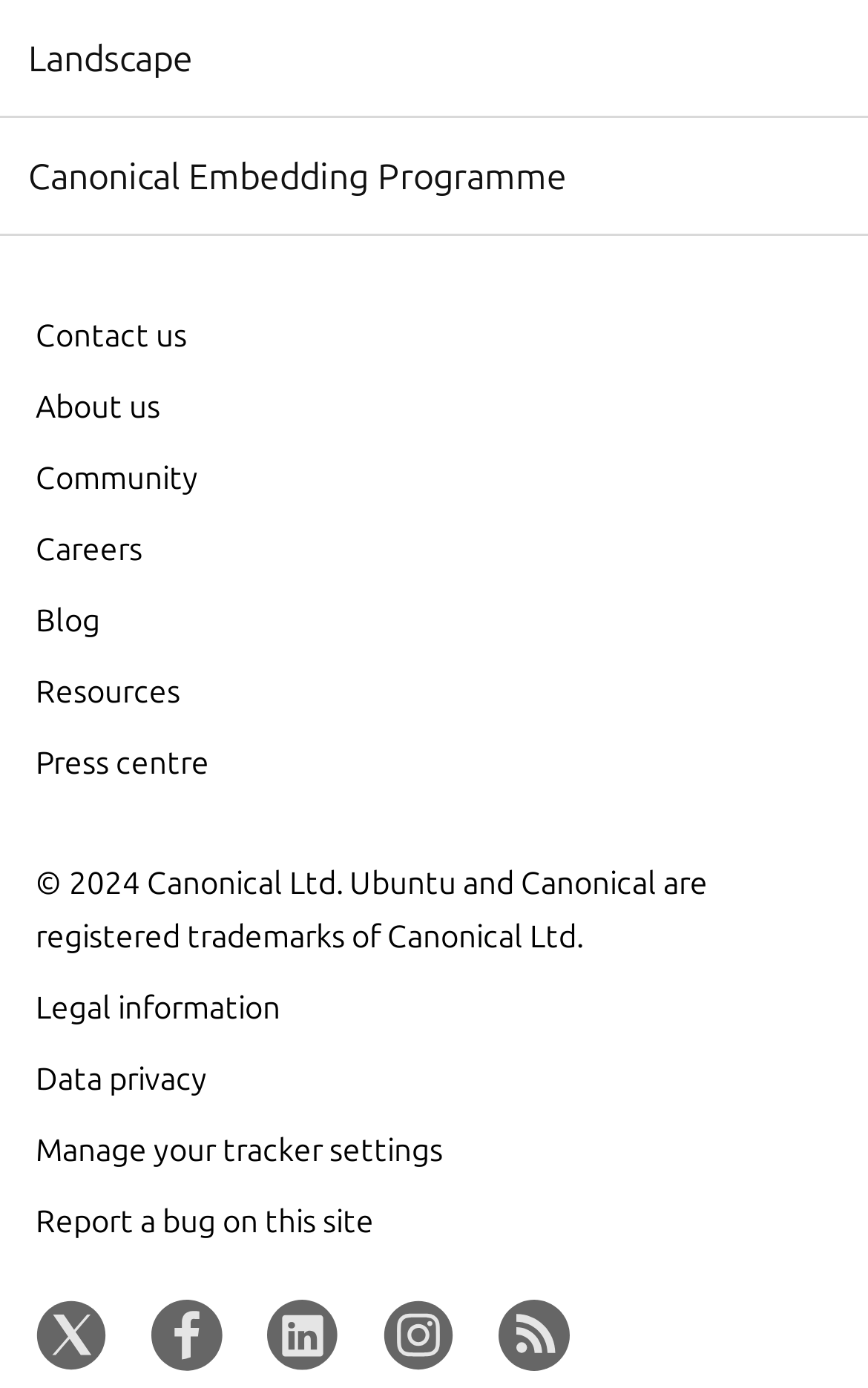Please analyze the image and provide a thorough answer to the question:
What is the last link in the navigation menu?

I examined the navigation menu at the top of the webpage and found that the last link is 'Press centre'.